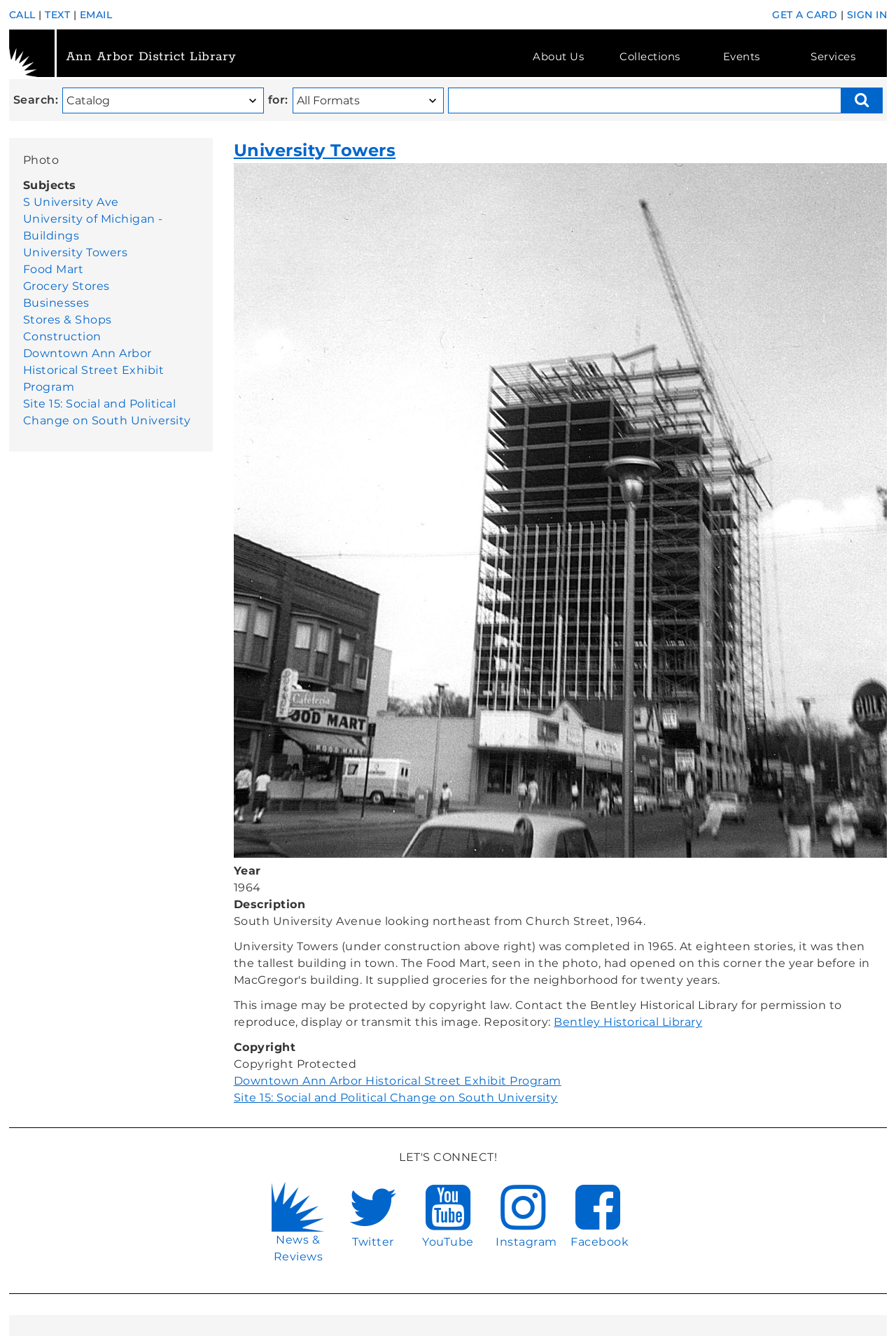Please identify the bounding box coordinates of the element I should click to complete this instruction: 'Get a library card'. The coordinates should be given as four float numbers between 0 and 1, like this: [left, top, right, bottom].

[0.862, 0.006, 0.935, 0.015]